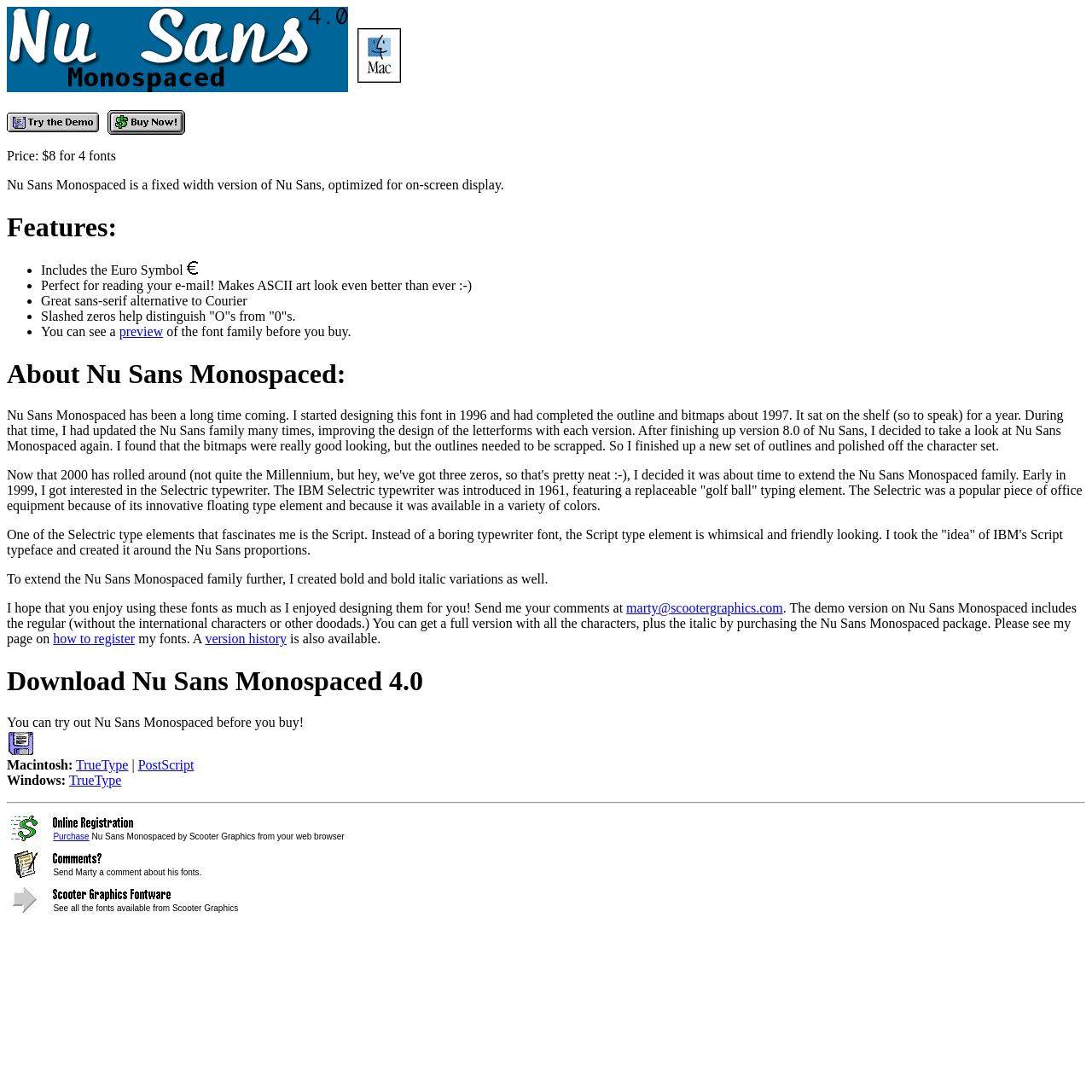Identify the bounding box coordinates of the clickable region to carry out the given instruction: "Buy Now!".

[0.098, 0.113, 0.17, 0.126]